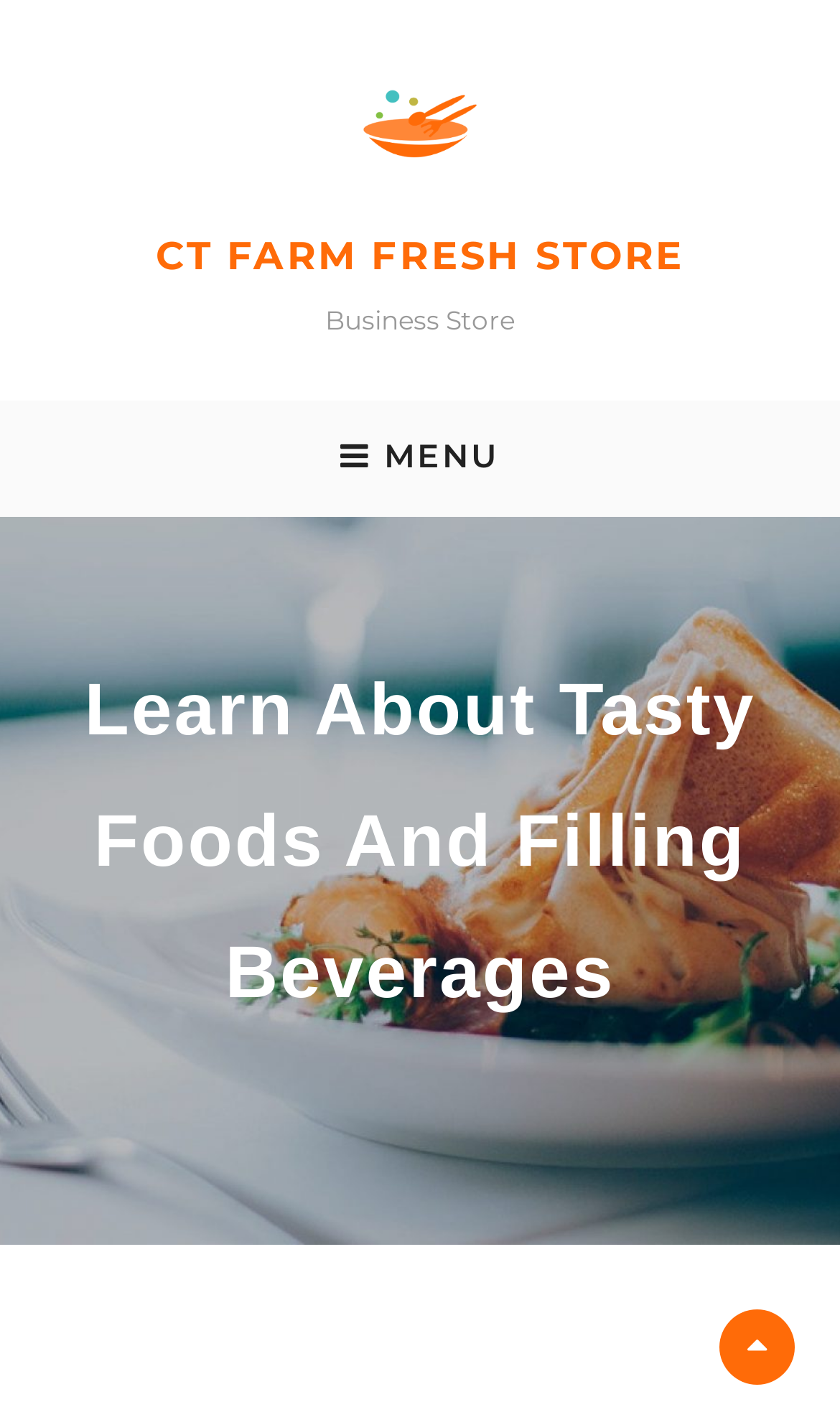Use a single word or phrase to respond to the question:
What is the purpose of the button?

To open the menu